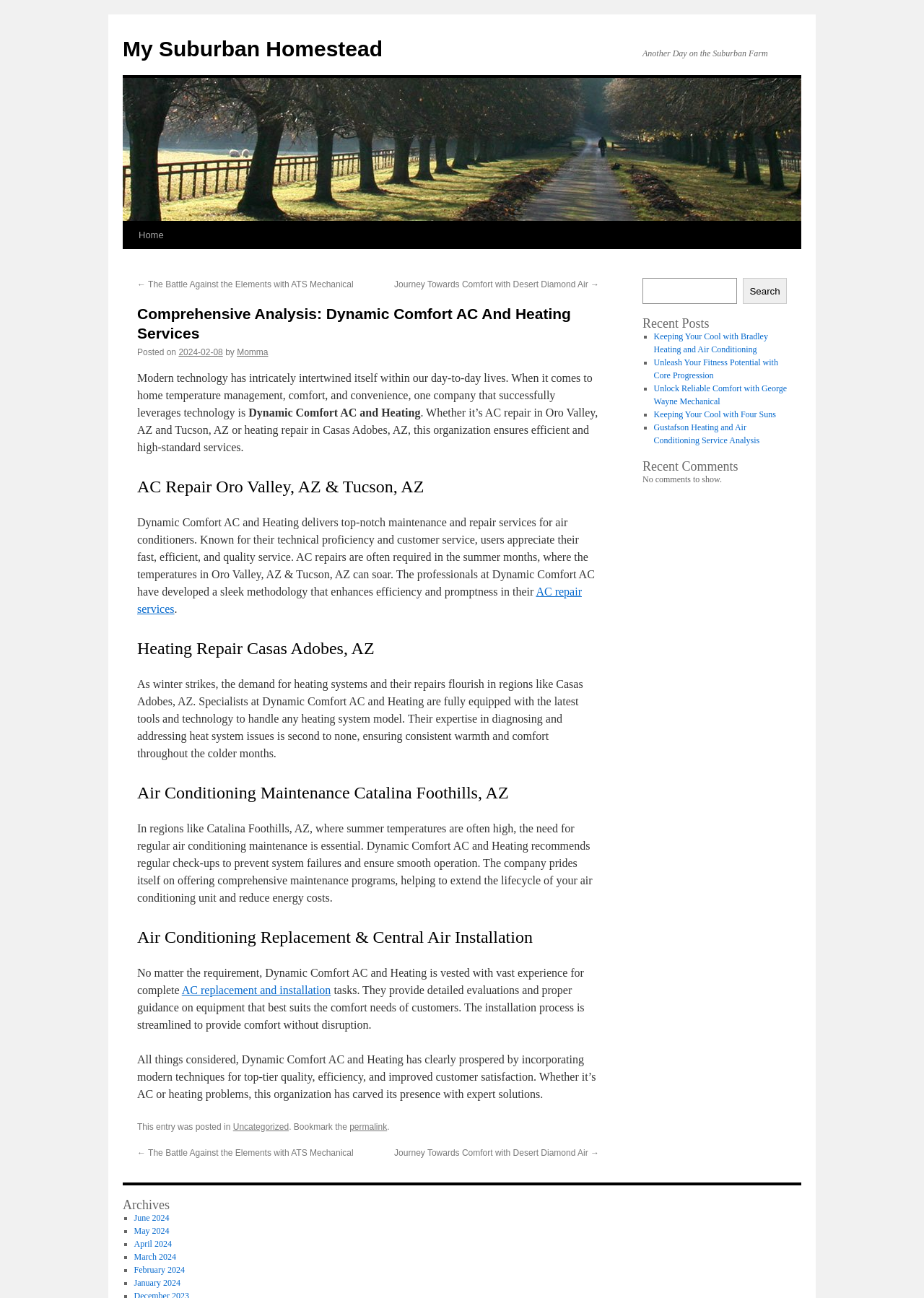Identify the bounding box coordinates of the specific part of the webpage to click to complete this instruction: "Read the post about 'Comprehensive Analysis: Dynamic Comfort AC And Heating Services'".

[0.148, 0.234, 0.648, 0.265]